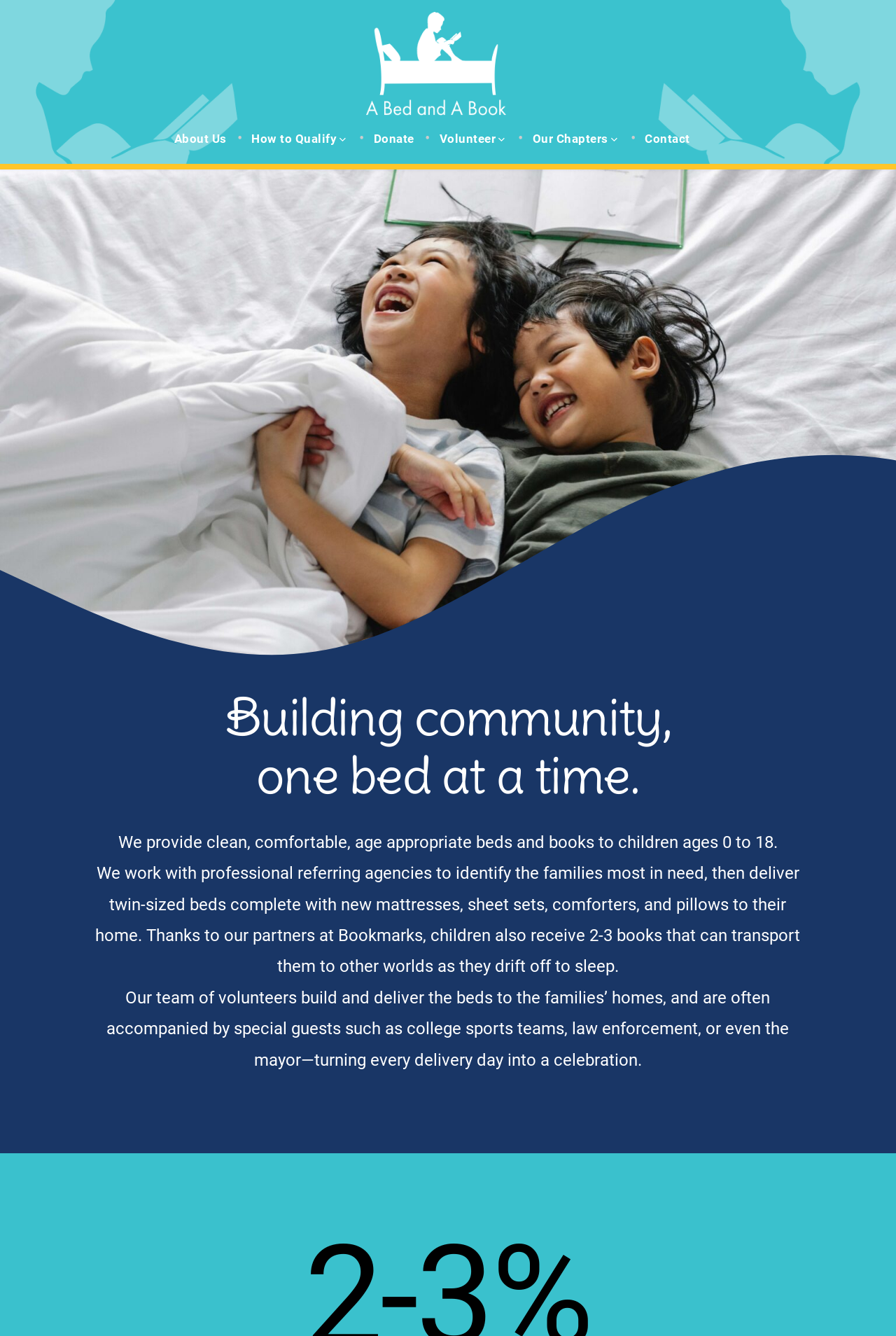What is the age range of children served?
Using the information presented in the image, please offer a detailed response to the question.

The webpage explicitly states that the organization provides beds and books to children ages 0 to 18, indicating that their services cater to a wide range of childhood ages.